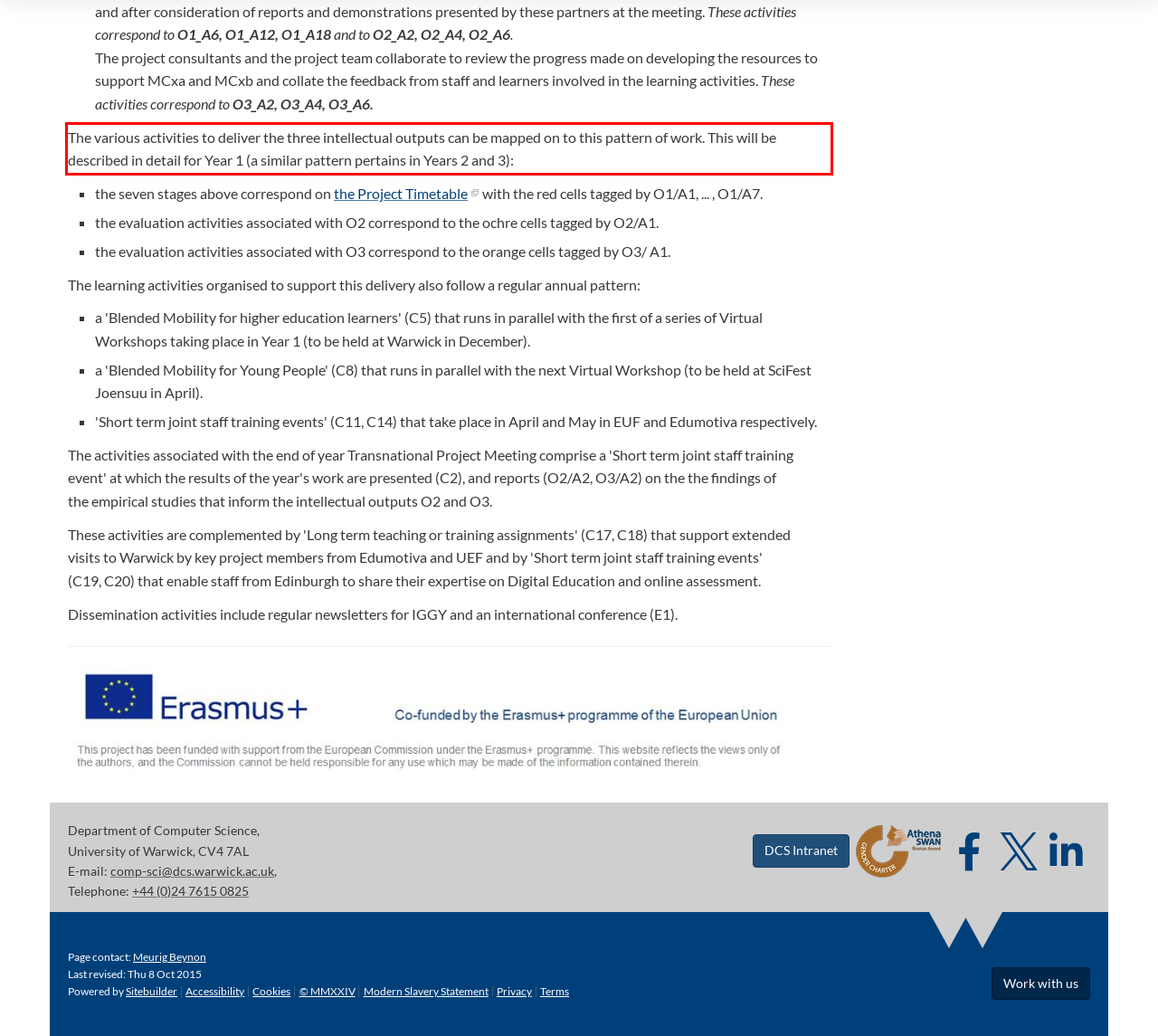Your task is to recognize and extract the text content from the UI element enclosed in the red bounding box on the webpage screenshot.

The various activities to deliver the three intellectual outputs can be mapped on to this pattern of work. This will be described in detail for Year 1 (a similar pattern pertains in Years 2 and 3):